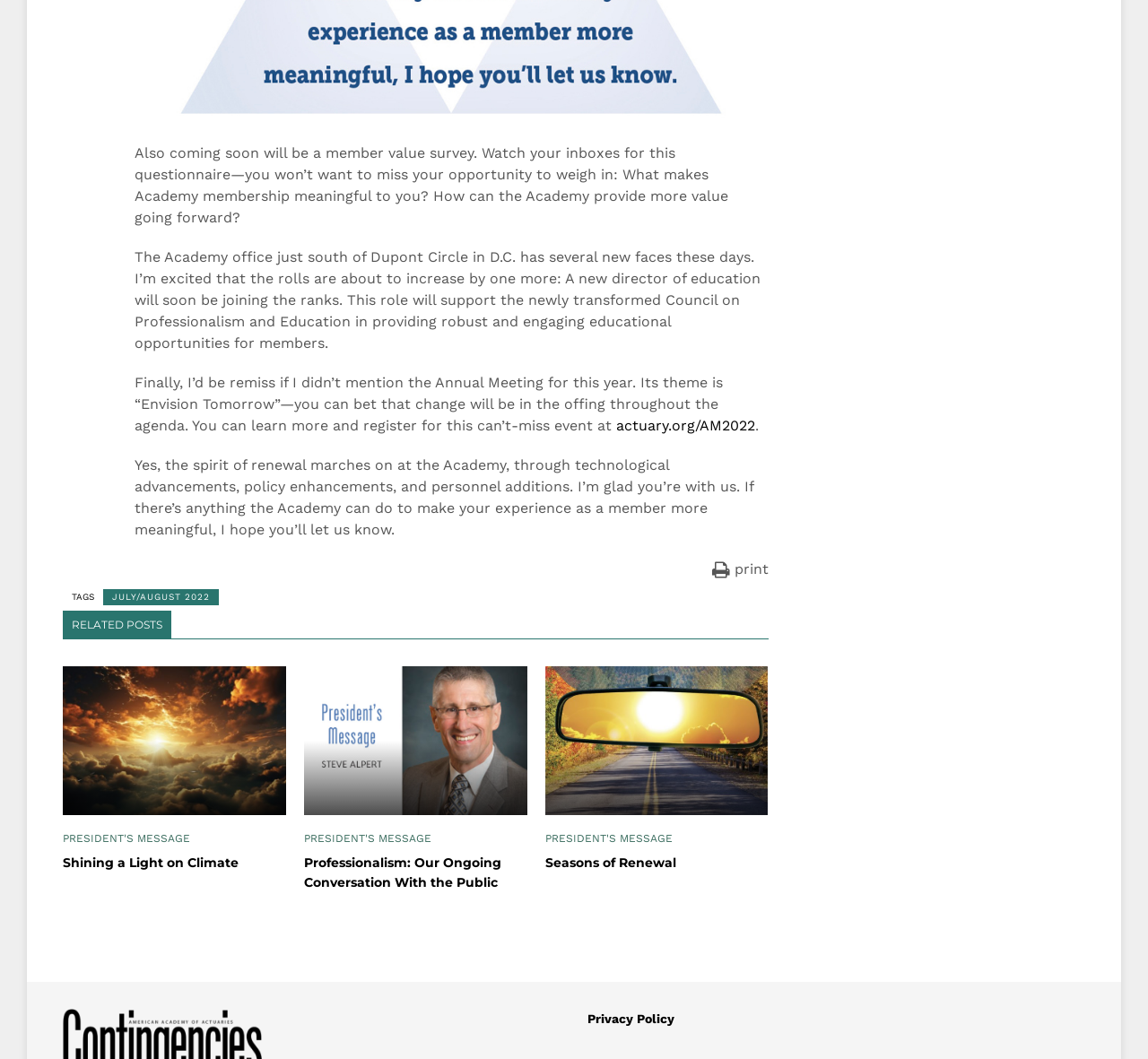Respond with a single word or short phrase to the following question: 
How many new faces are mentioned in the Academy office?

Several